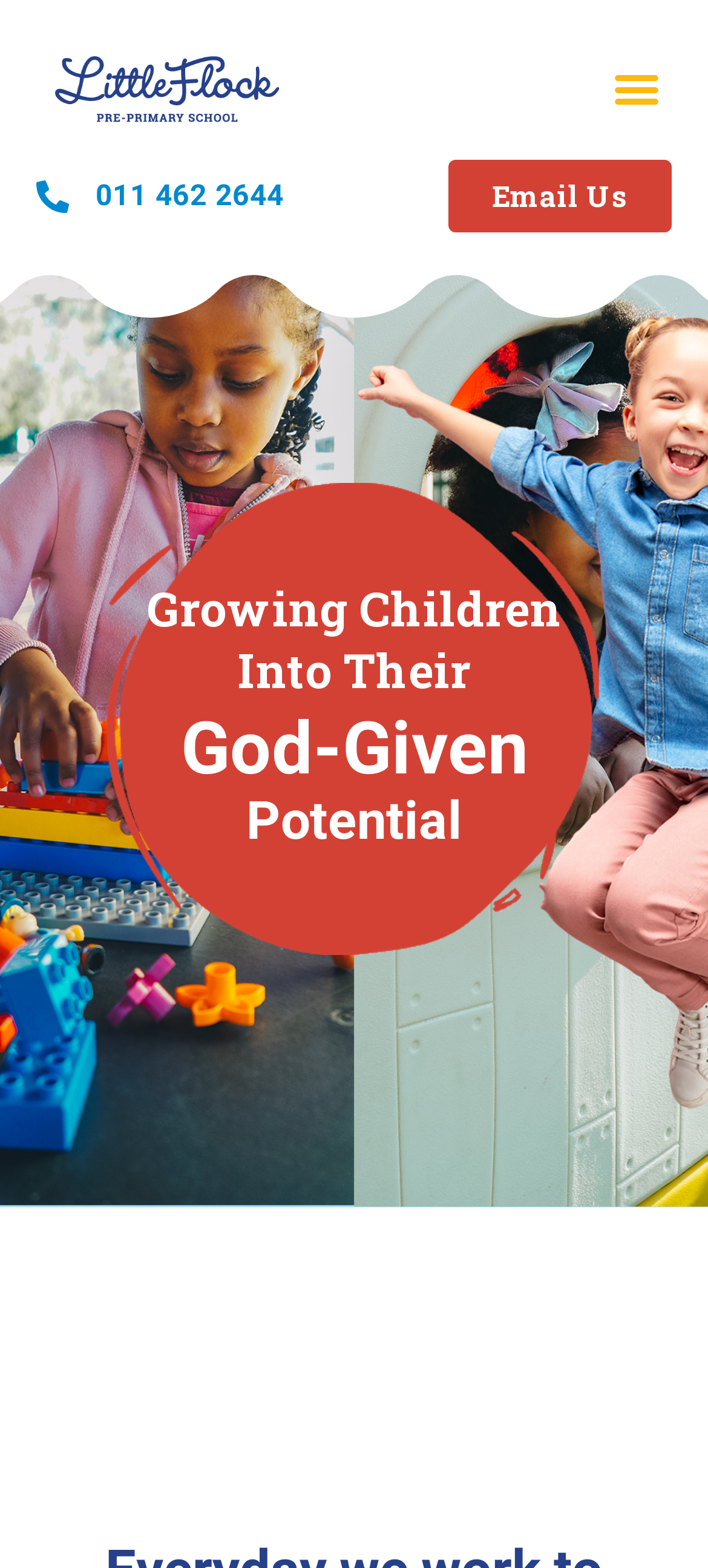Based on the image, provide a detailed and complete answer to the question: 
What is the phone number of Little Flock?

I found the phone number by looking at the link element with the text '011 462 2644' which is likely to be the contact information of Little Flock.